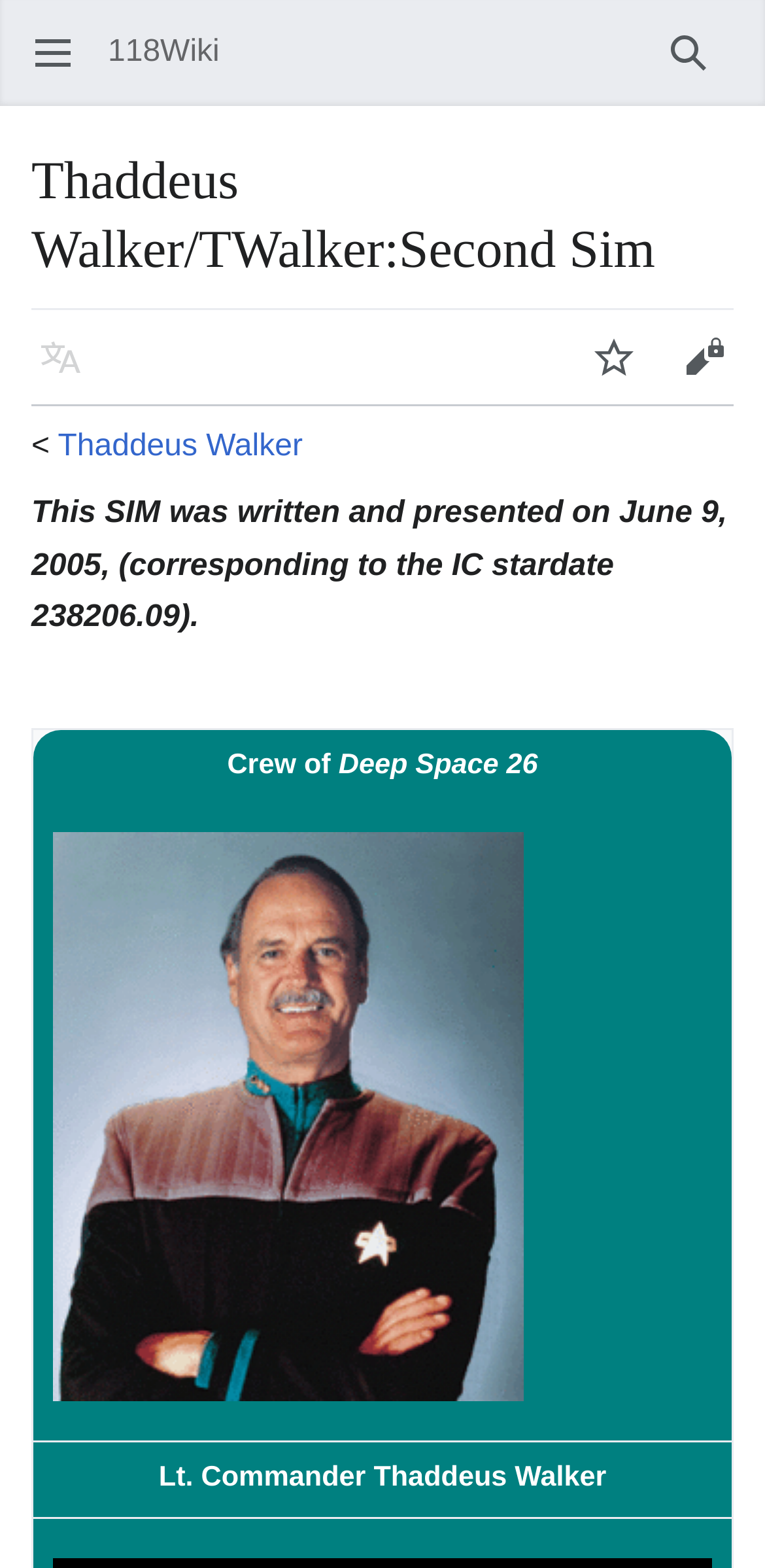Give a short answer using one word or phrase for the question:
What is the name of the SIM writer?

Thaddeus Walker